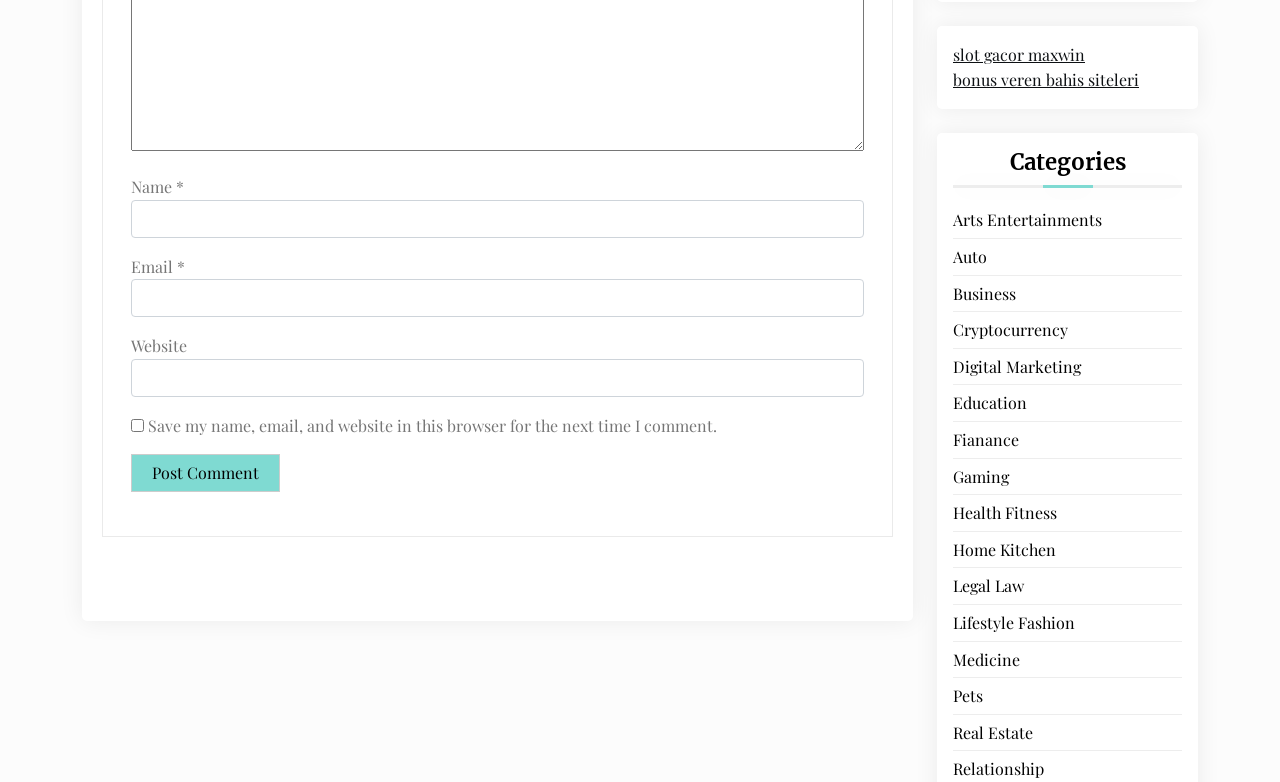Provide your answer to the question using just one word or phrase: What type of content is categorized on this webpage?

Various topics